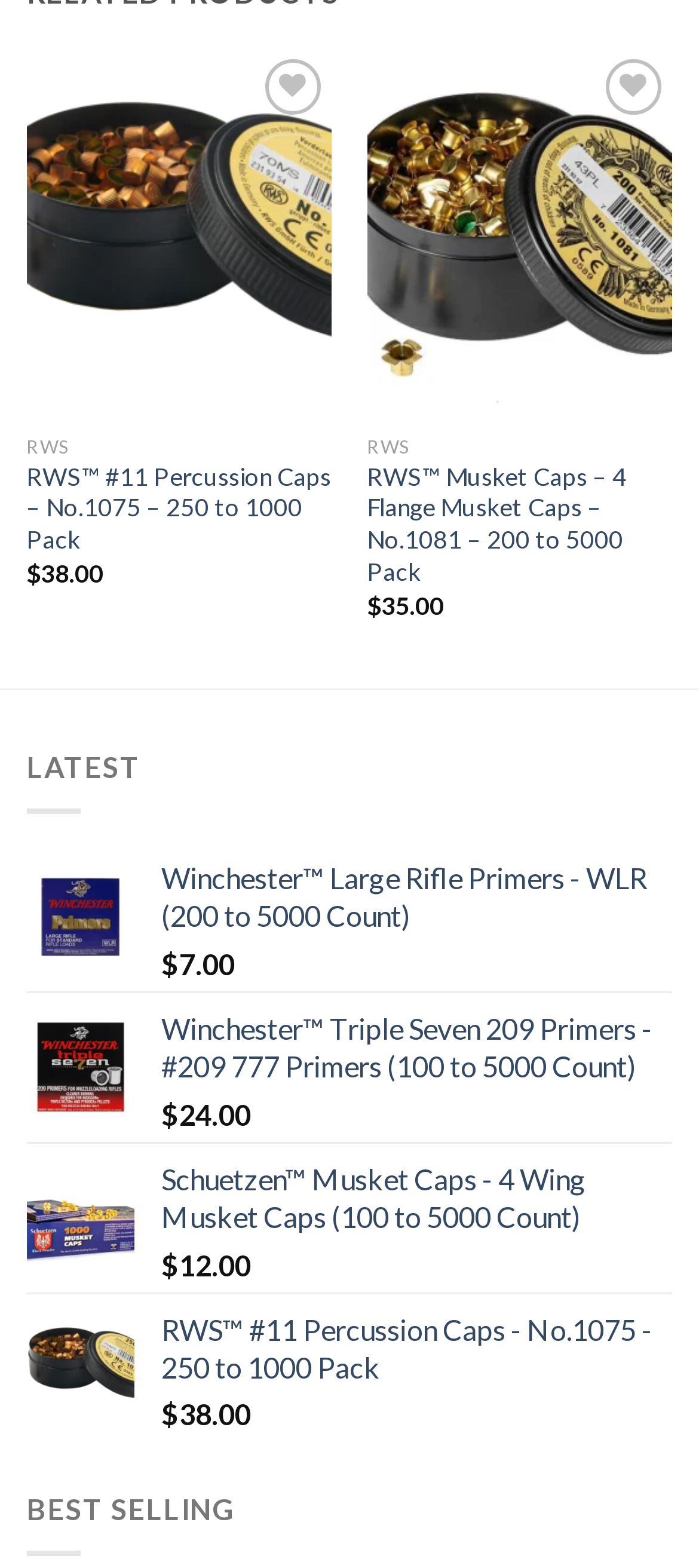Identify the bounding box coordinates of the clickable region required to complete the instruction: "Click the Add to wishlist link". The coordinates should be given as four float numbers within the range of 0 and 1, i.e., [left, top, right, bottom].

[0.344, 0.082, 0.449, 0.116]